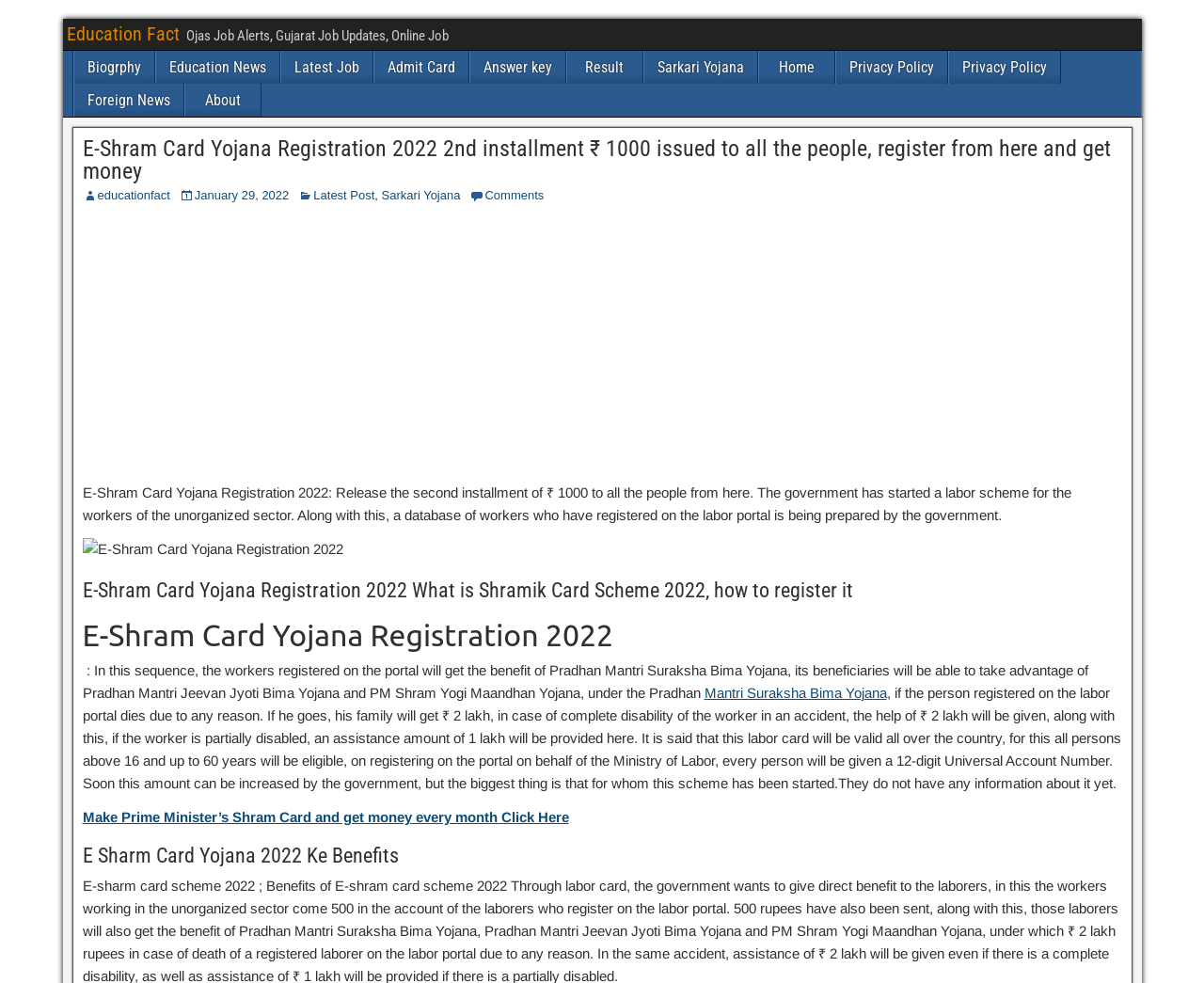Identify the bounding box coordinates for the region of the element that should be clicked to carry out the instruction: "Click on the 'Sarkari Yojana' link". The bounding box coordinates should be four float numbers between 0 and 1, i.e., [left, top, right, bottom].

[0.535, 0.051, 0.629, 0.085]